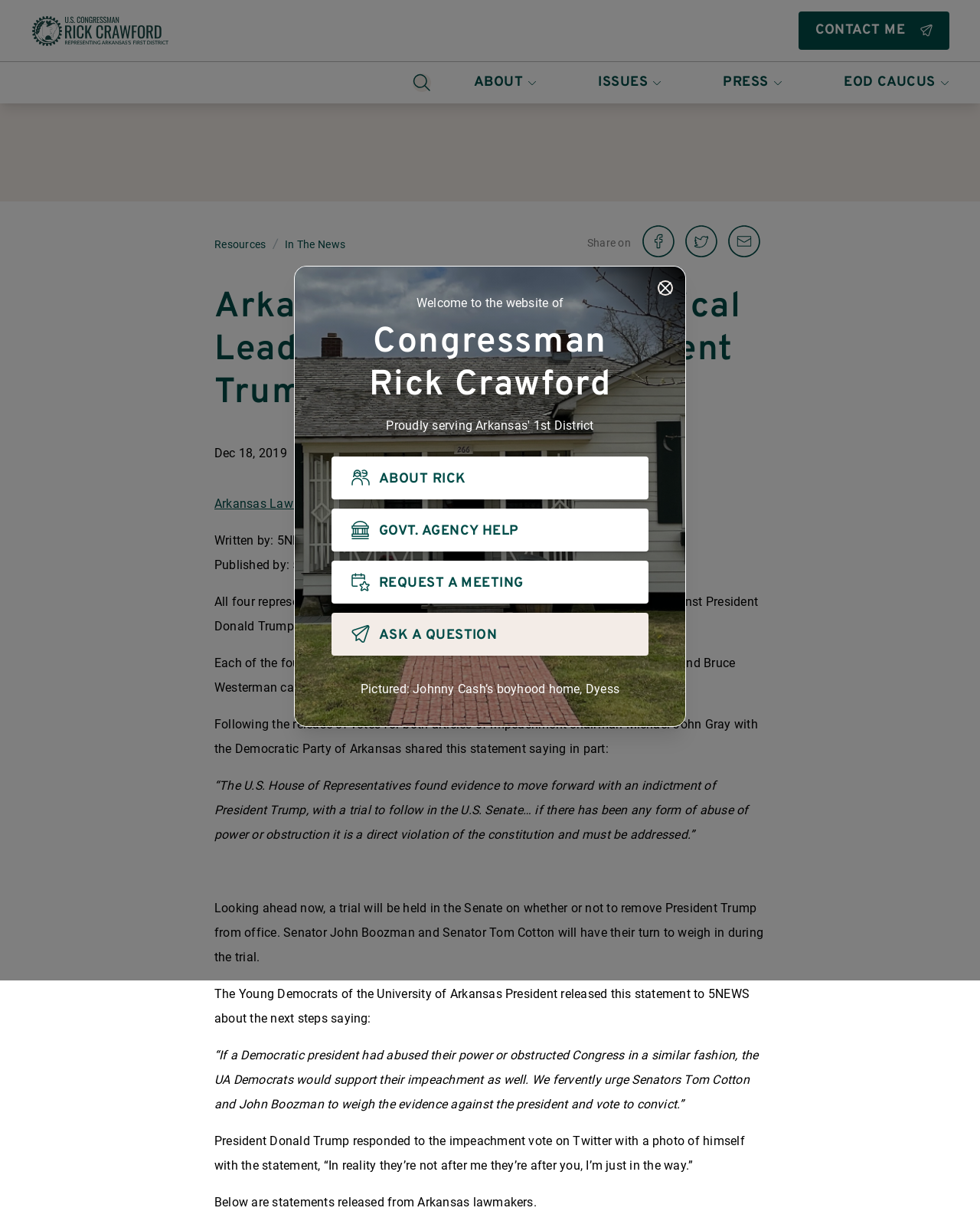Generate the main heading text from the webpage.

Welcome to the website of